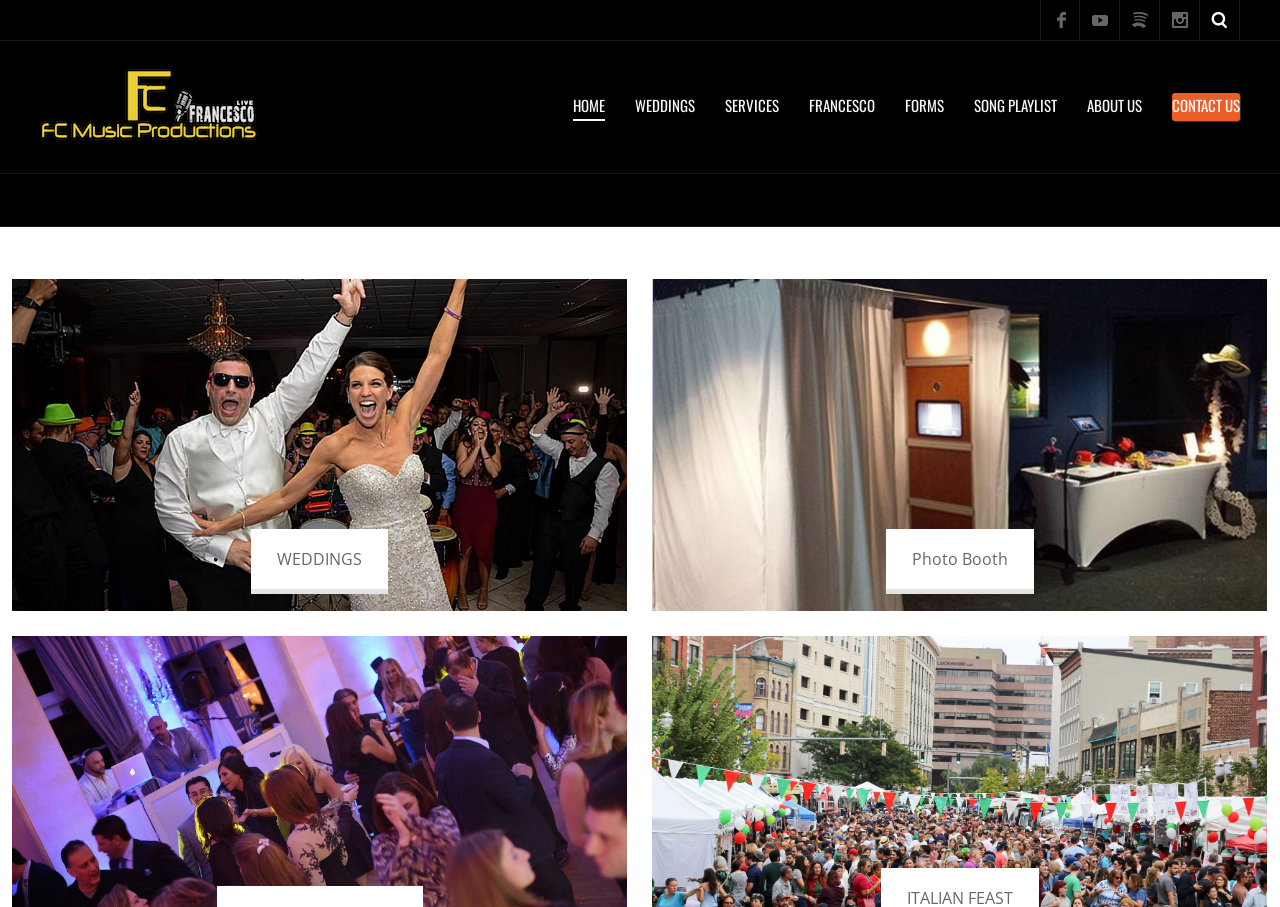Find the bounding box coordinates of the area that needs to be clicked in order to achieve the following instruction: "visit Facebook page". The coordinates should be specified as four float numbers between 0 and 1, i.e., [left, top, right, bottom].

[0.812, 0.0, 0.844, 0.044]